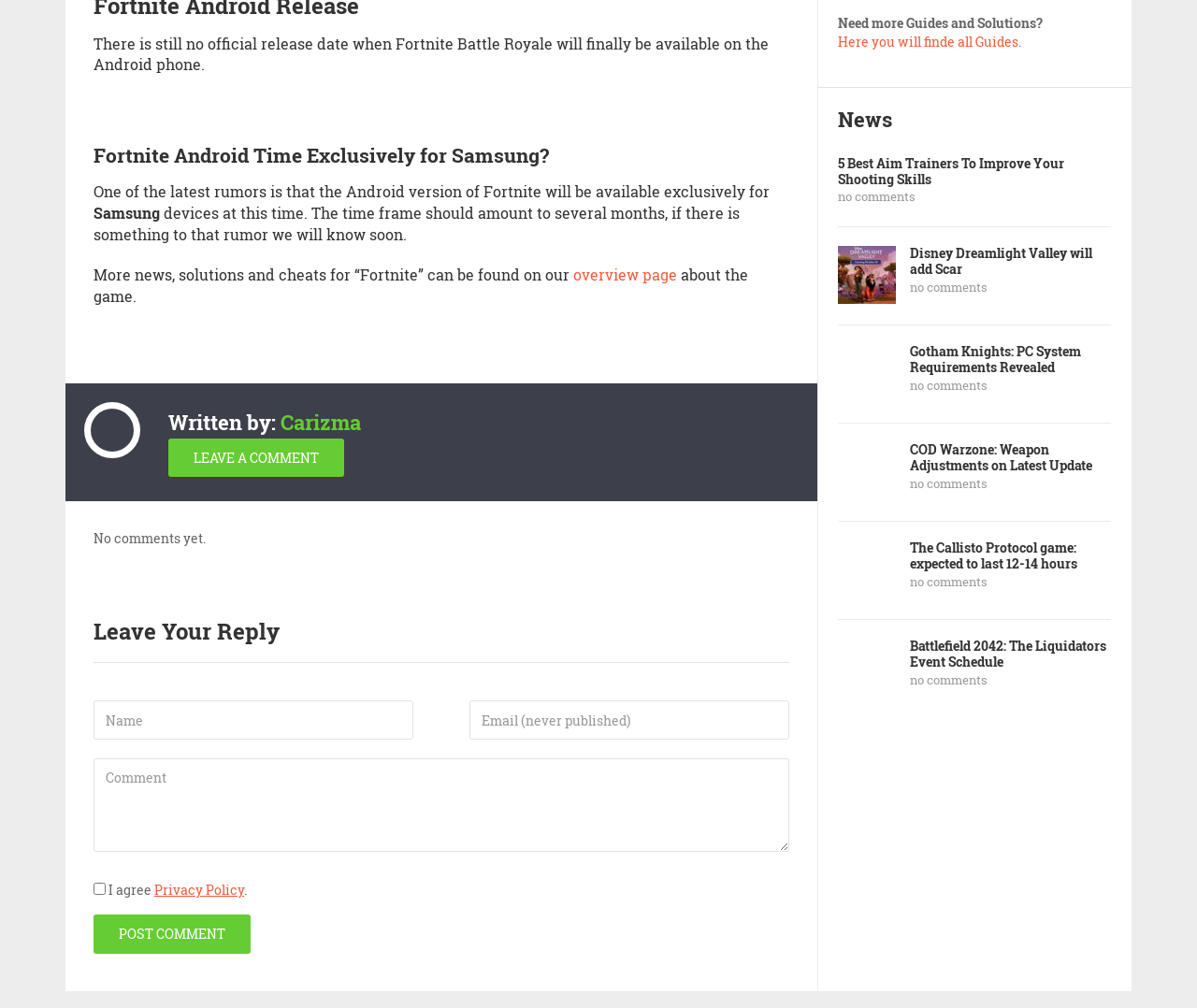Based on the element description: "no comments", identify the UI element and provide its bounding box coordinates. Use four float numbers between 0 and 1, [left, top, right, bottom].

[0.76, 0.275, 0.825, 0.294]